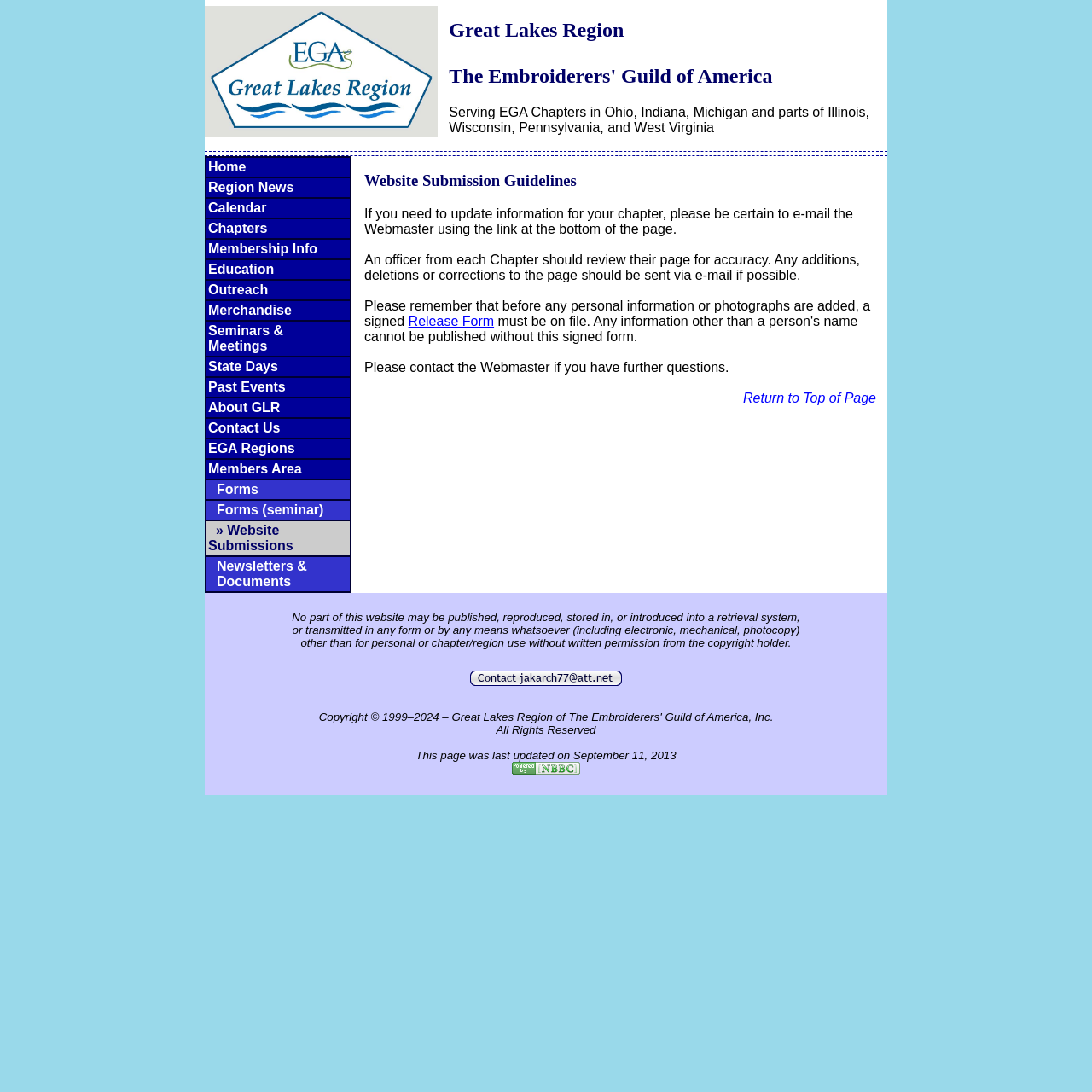Write a detailed summary of the webpage, including text, images, and layout.

The webpage is dedicated to the Great Lakes Region of The Embroiderers' Guild of America, Inc. (EGA). At the top left corner, there is a logo of GLR, accompanied by a series of navigation links, including "Home", "Region News", "Calendar", and others. Below the logo, there is a heading that reads "Great Lakes Region The Embroiderers' Guild of America", followed by a link to the EGA website.

On the right side of the page, there is a heading "Website Submission Guidelines" that appears to be the main content of the page. Below this heading, there are several paragraphs of text that provide guidelines for submitting information to the website. The text explains that chapter officers should review their pages for accuracy and submit any changes or corrections via email. It also reminds users to obtain a signed release form before adding personal information or photographs.

Further down the page, there is a link to a "Release Form" and a note to contact the Webmaster with any questions. At the bottom of the page, there is a "Return to Top of Page" link, followed by a copyright notice and a statement about the website's last update. There is also a "Submit" button, likely for submitting website updates or information.

In the bottom right corner, there is a "Powered By [NBBC]" link, accompanied by a small image. Overall, the page appears to be a resource for EGA members and chapters in the Great Lakes Region, providing information and guidelines for submitting content to the website.